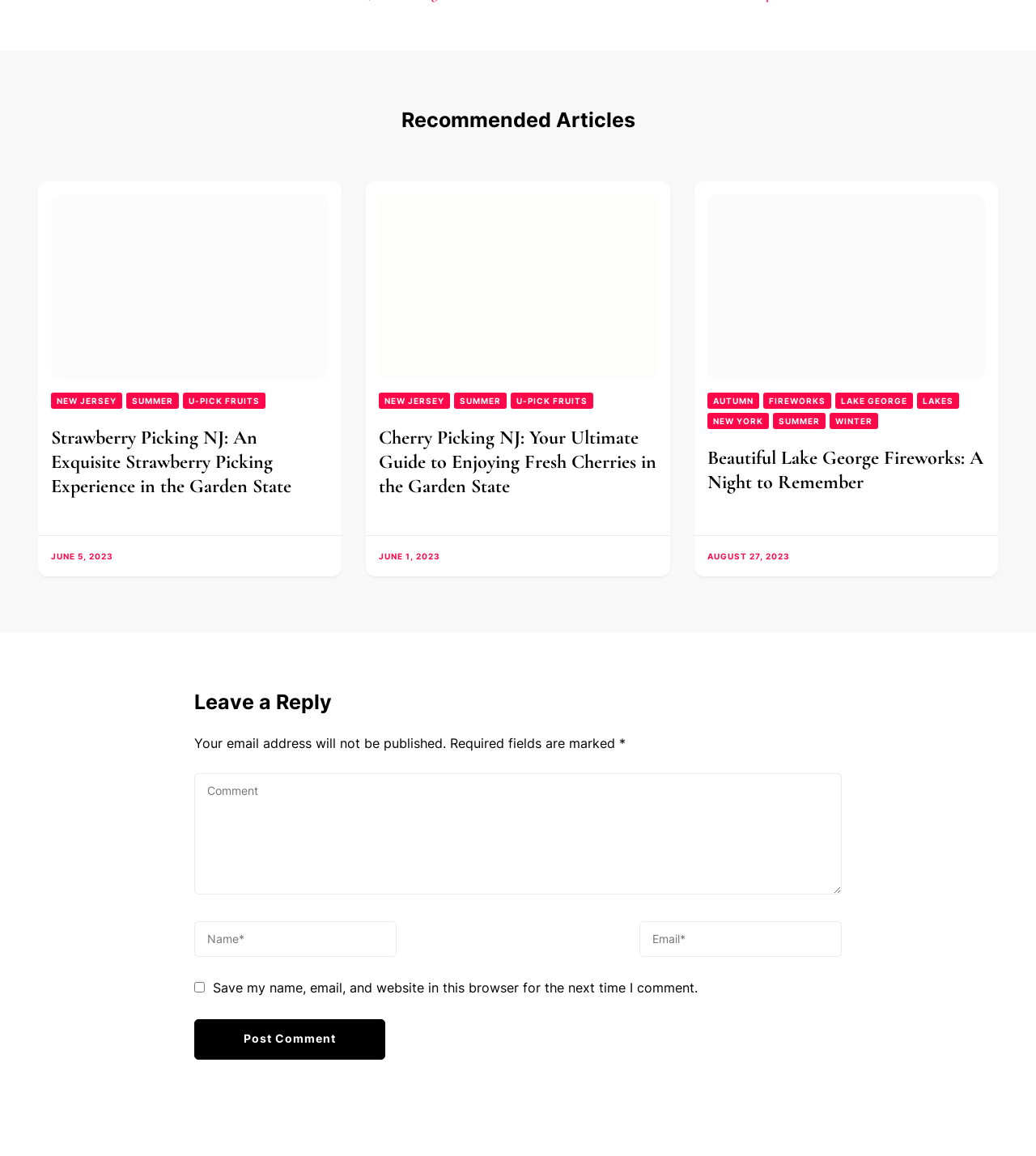Reply to the question below using a single word or brief phrase:
What is the purpose of the text box at the bottom of the page?

Leave a comment